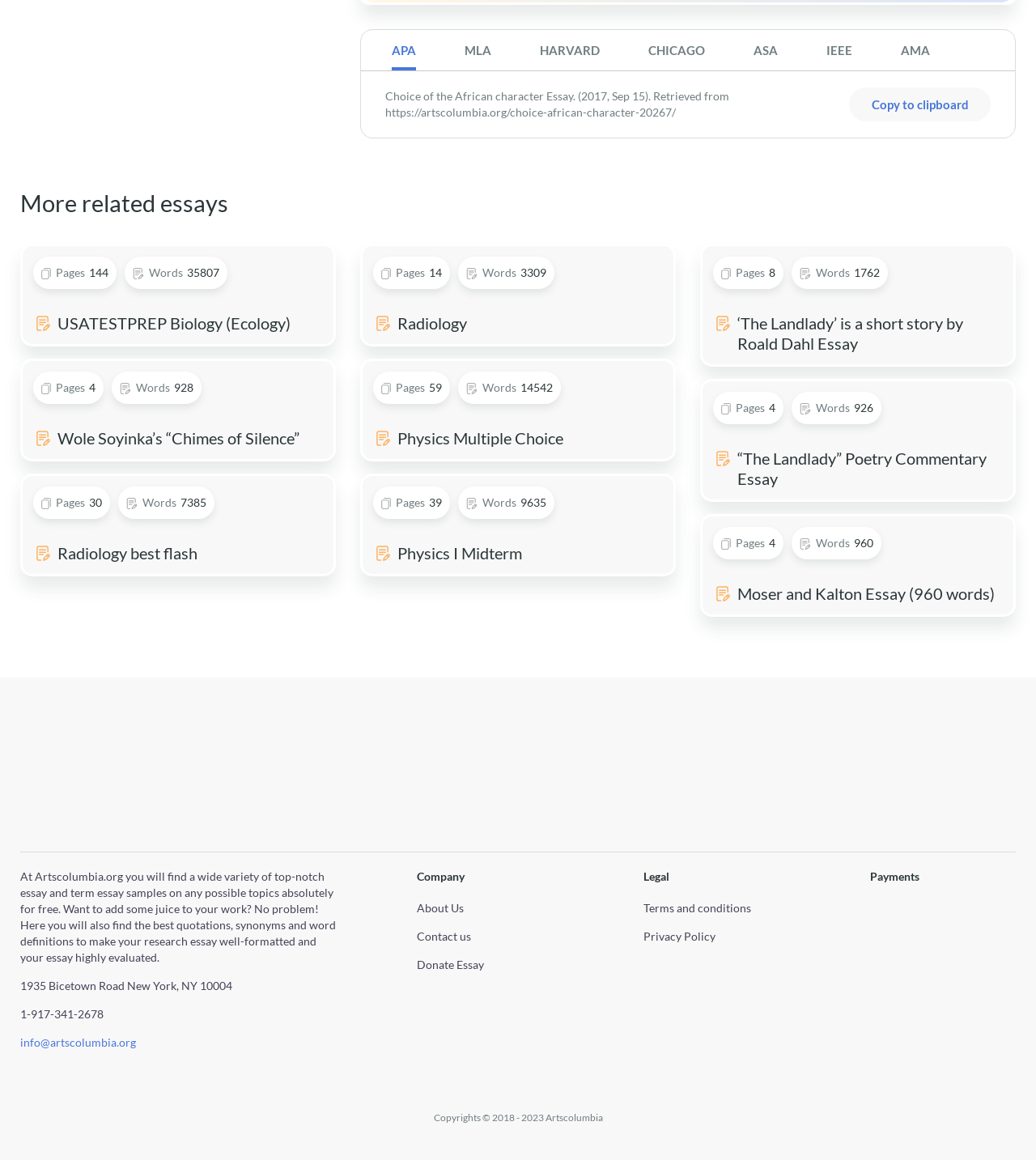Determine the bounding box coordinates of the clickable element to achieve the following action: 'Visit the Facebook page'. Provide the coordinates as four float values between 0 and 1, formatted as [left, top, right, bottom].

[0.852, 0.654, 0.883, 0.681]